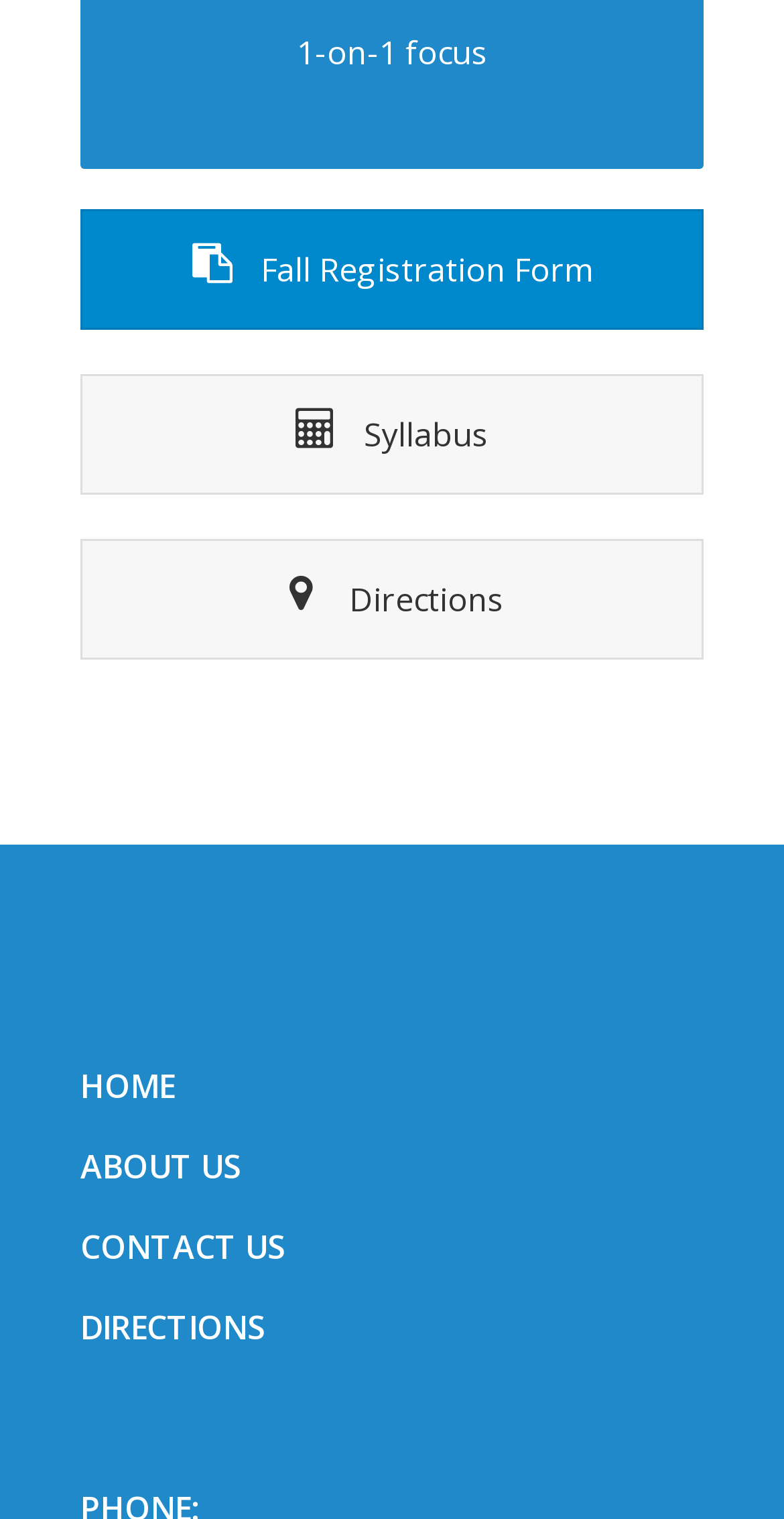Reply to the question with a single word or phrase:
What is the position of the 'DIRECTIONS' link?

Bottom